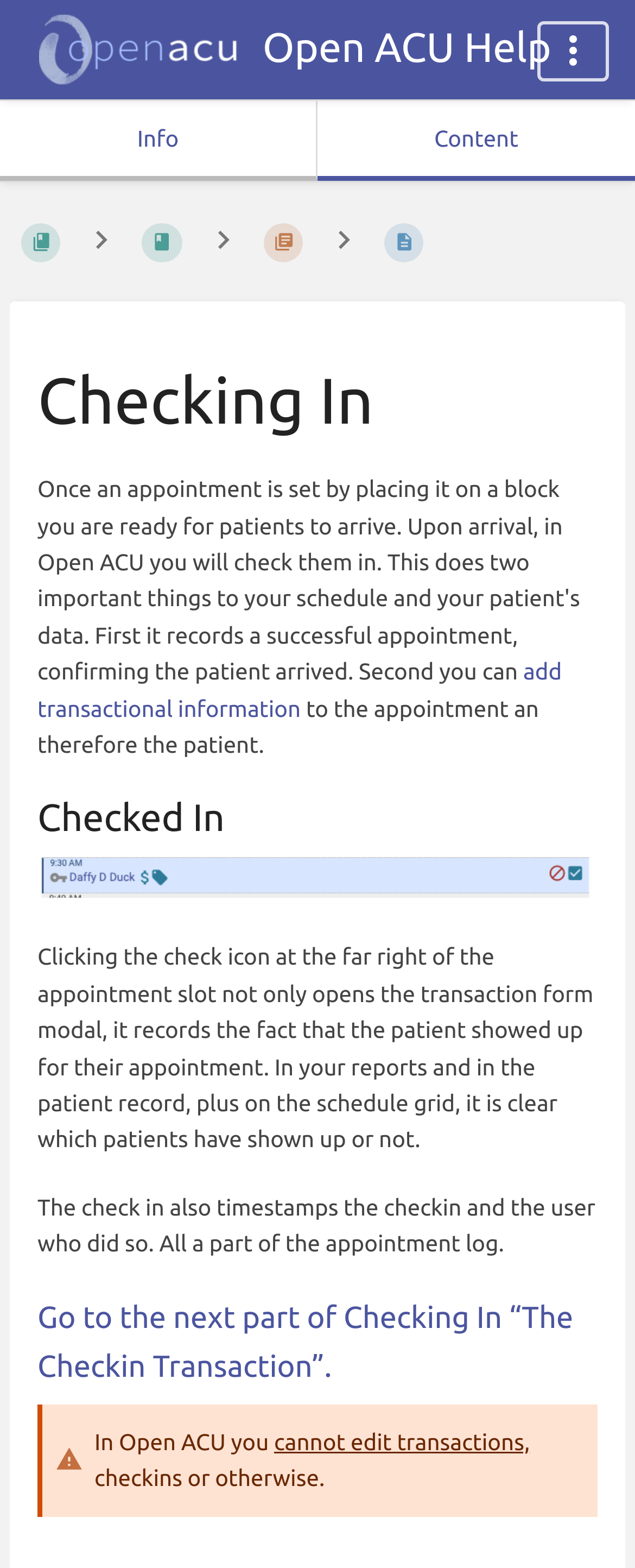What is the purpose of clicking the check icon?
Please provide a single word or phrase as your answer based on the screenshot.

Records patient's attendance